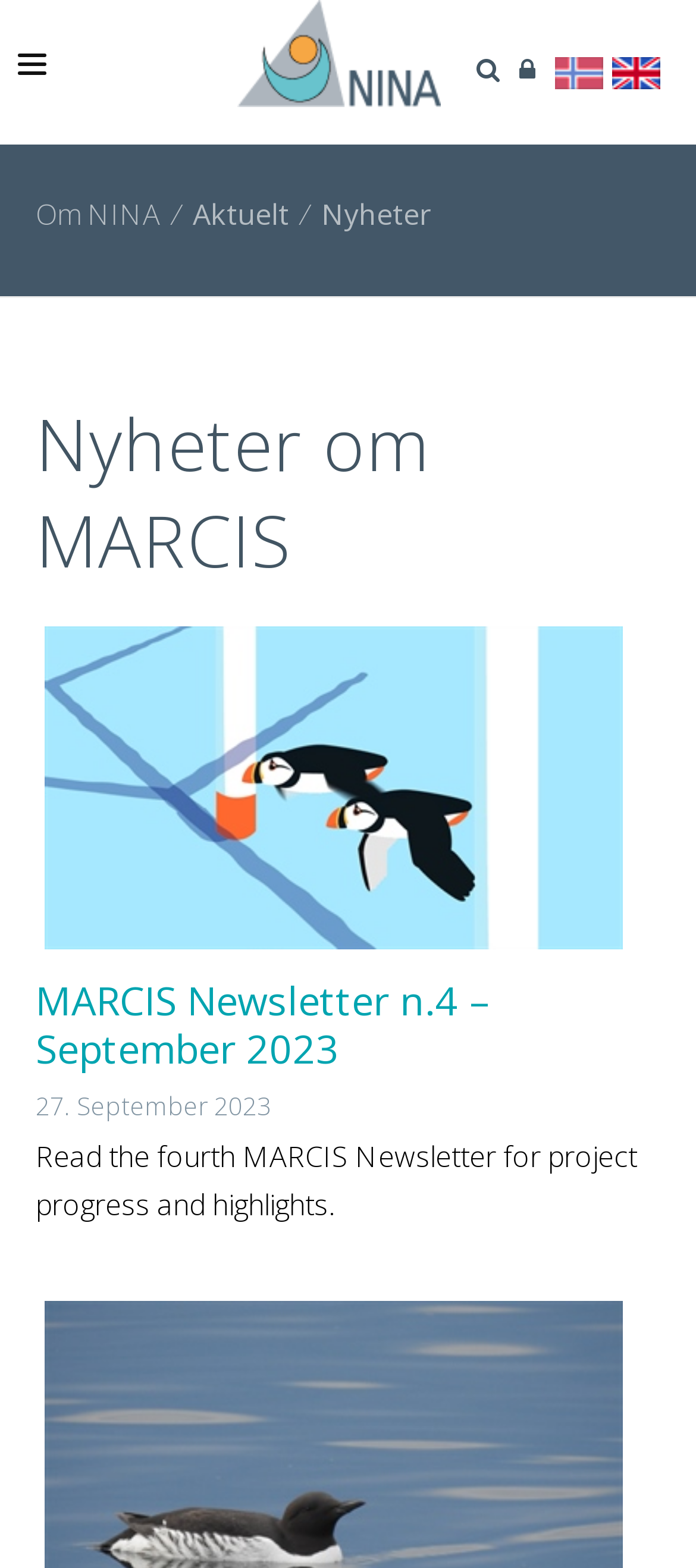Identify the bounding box coordinates of the clickable region required to complete the instruction: "Read about biodiversity". The coordinates should be given as four float numbers within the range of 0 and 1, i.e., [left, top, right, bottom].

[0.026, 0.091, 0.974, 0.139]